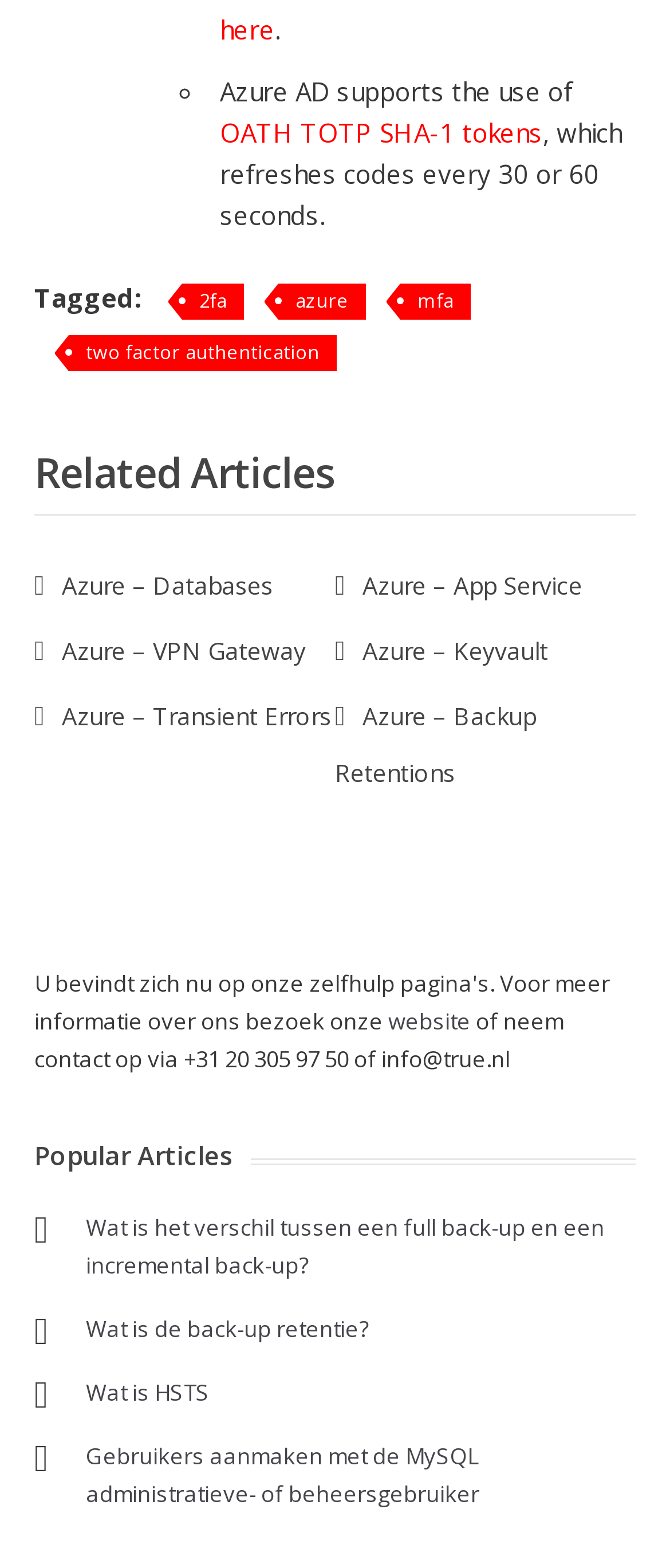Please give the bounding box coordinates of the area that should be clicked to fulfill the following instruction: "Read 'Wat is het verschil tussen een full back-up en een incremental back-up?'". The coordinates should be in the format of four float numbers from 0 to 1, i.e., [left, top, right, bottom].

[0.128, 0.773, 0.903, 0.817]